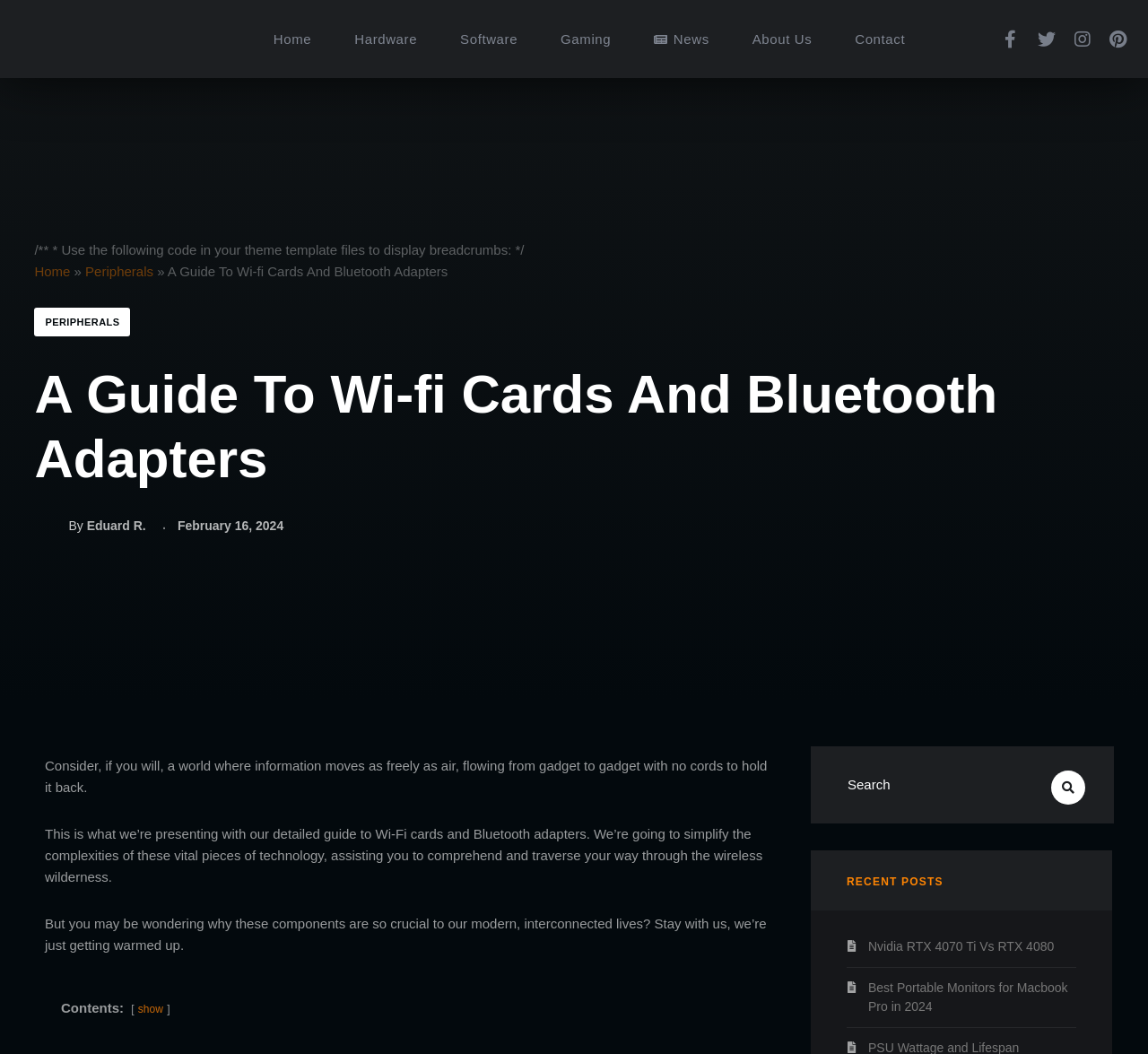Kindly determine the bounding box coordinates of the area that needs to be clicked to fulfill this instruction: "contact us".

[0.726, 0.0, 0.807, 0.074]